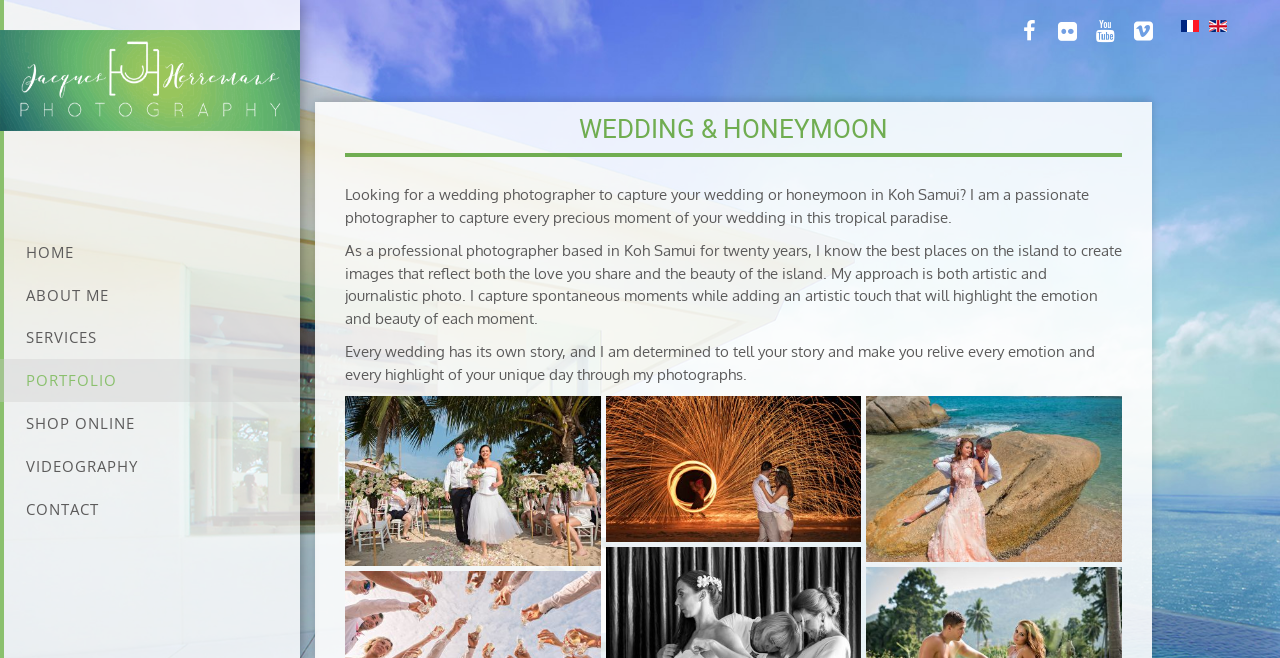Provide a single word or phrase answer to the question: 
How many images are displayed on the webpage?

Three